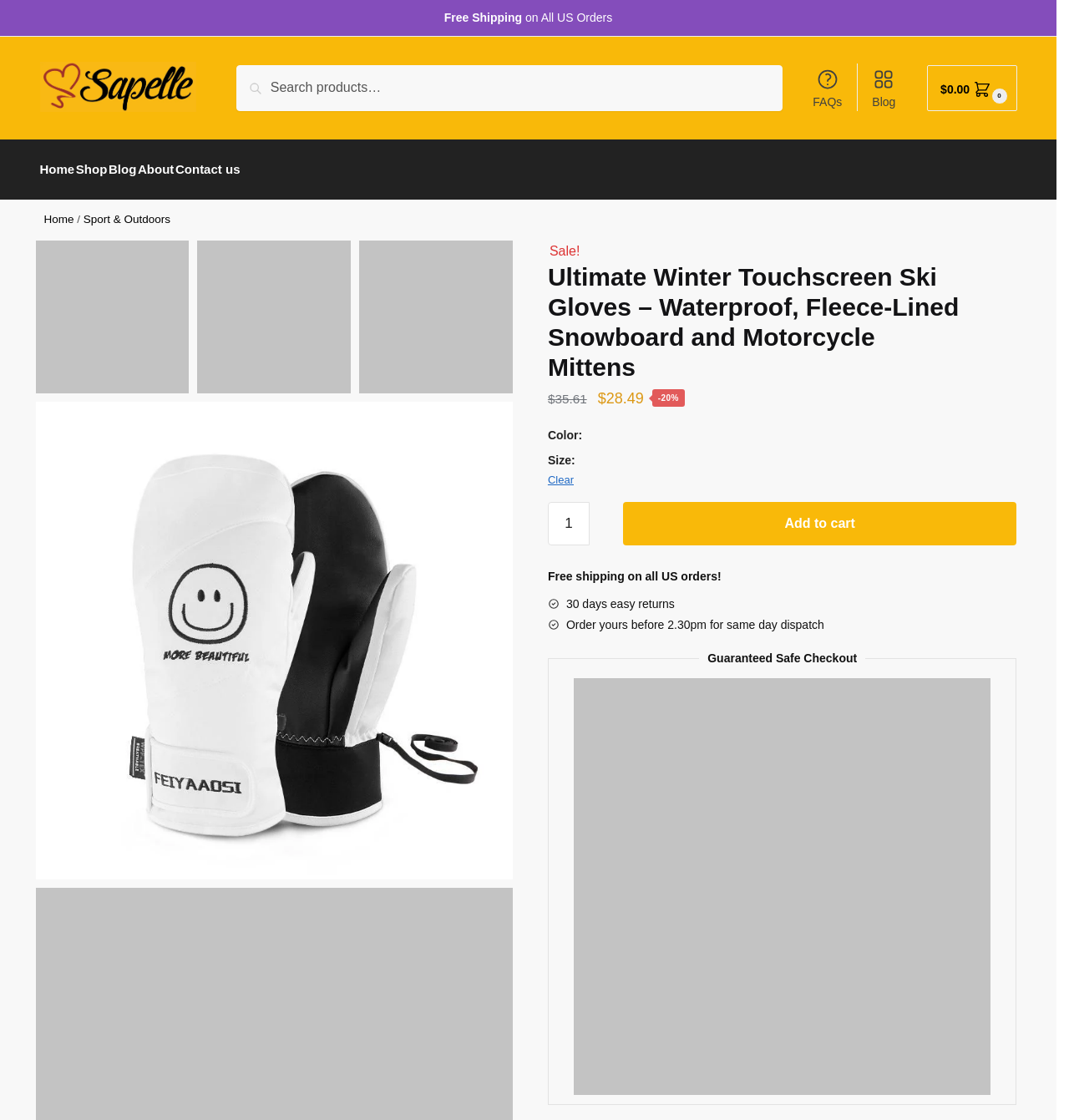Extract the bounding box coordinates for the described element: "$0.00 0". The coordinates should be represented as four float numbers between 0 and 1: [left, top, right, bottom].

[0.867, 0.058, 0.951, 0.099]